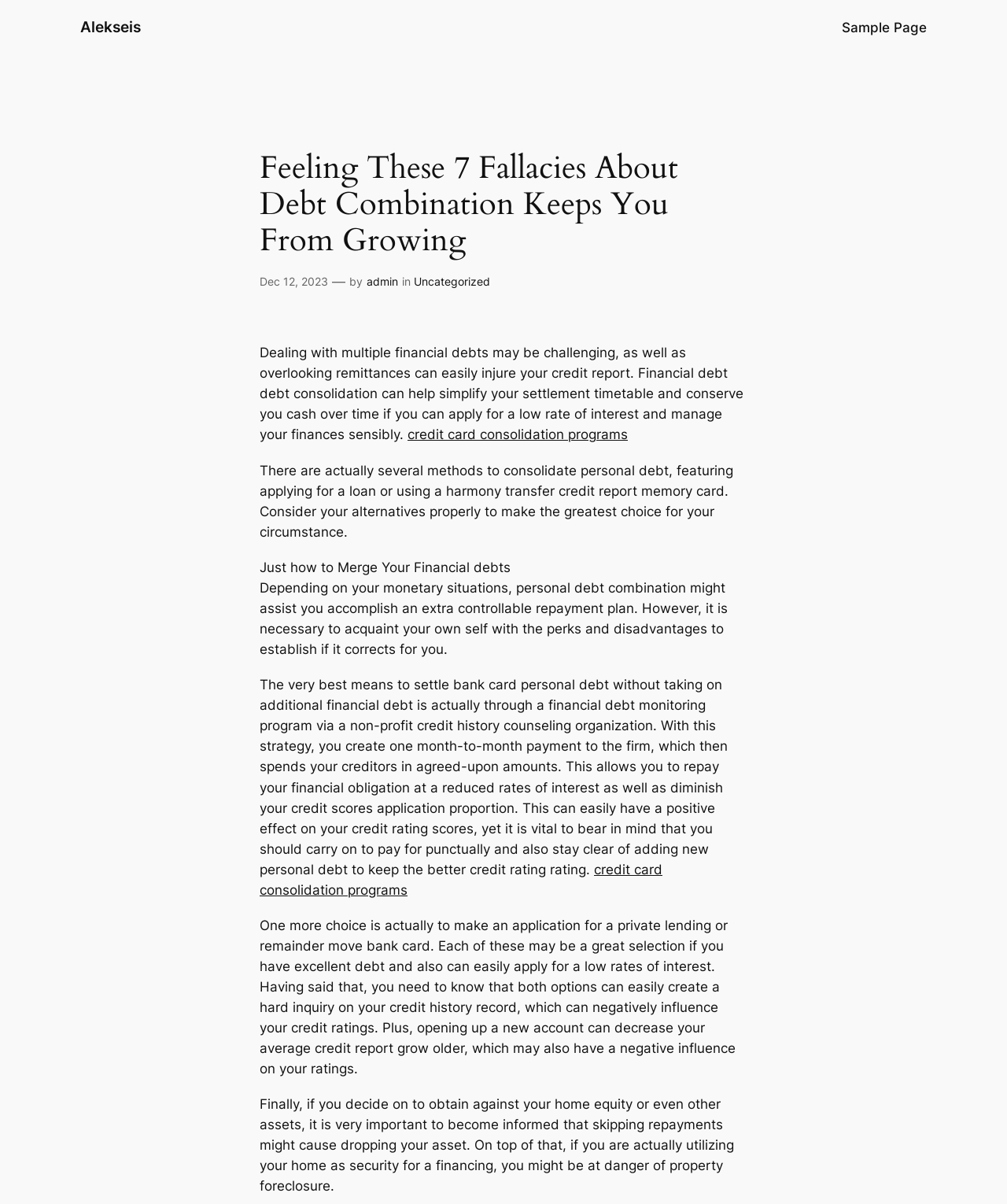Provide the bounding box coordinates in the format (top-left x, top-left y, bottom-right x, bottom-right y). All values are floating point numbers between 0 and 1. Determine the bounding box coordinate of the UI element described as: credit card consolidation programs

[0.258, 0.715, 0.658, 0.746]